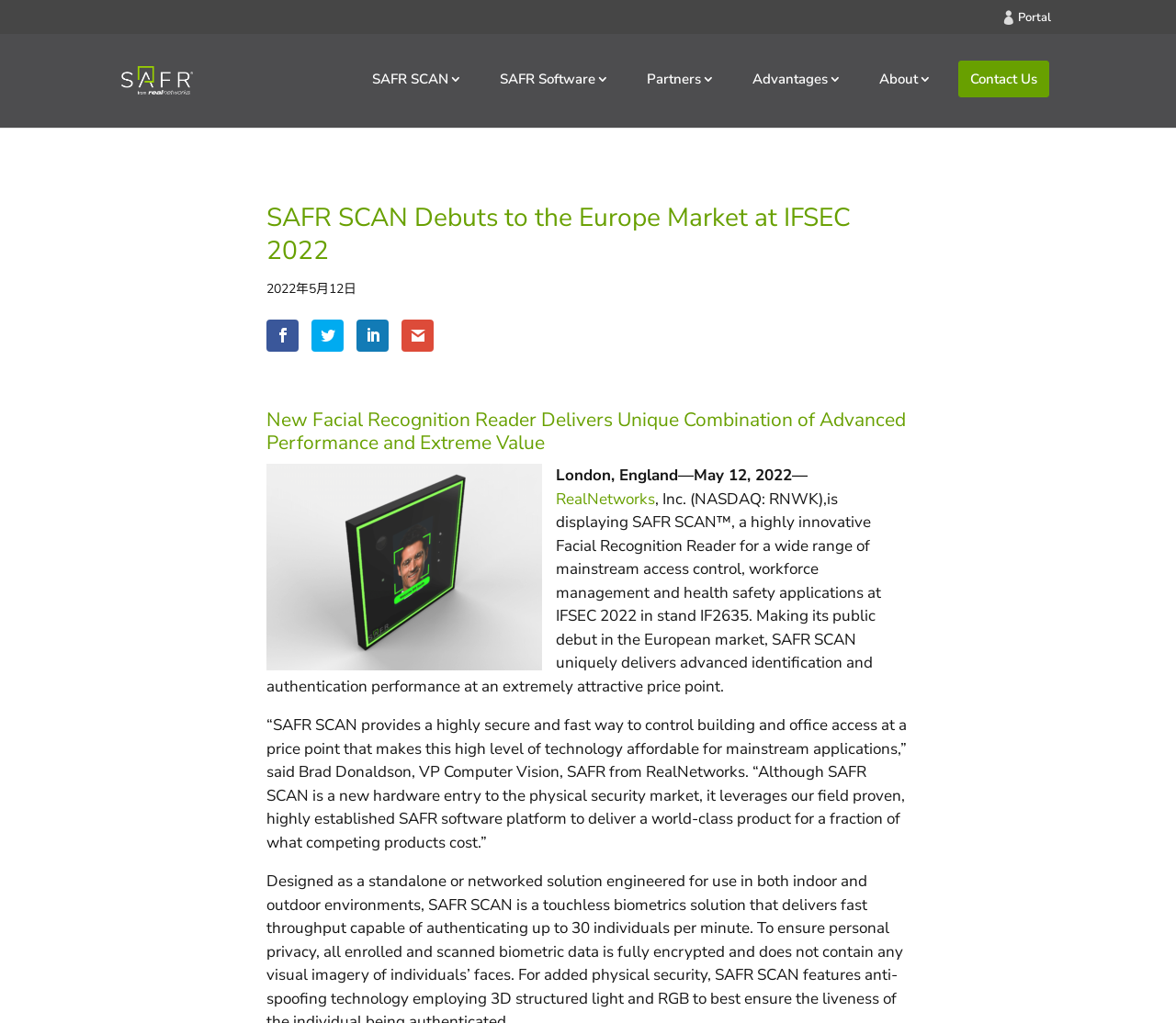Please provide the bounding box coordinates for the element that needs to be clicked to perform the instruction: "Learn about SAFR SCAN 3". The coordinates must consist of four float numbers between 0 and 1, formatted as [left, top, right, bottom].

[0.307, 0.06, 0.391, 0.094]